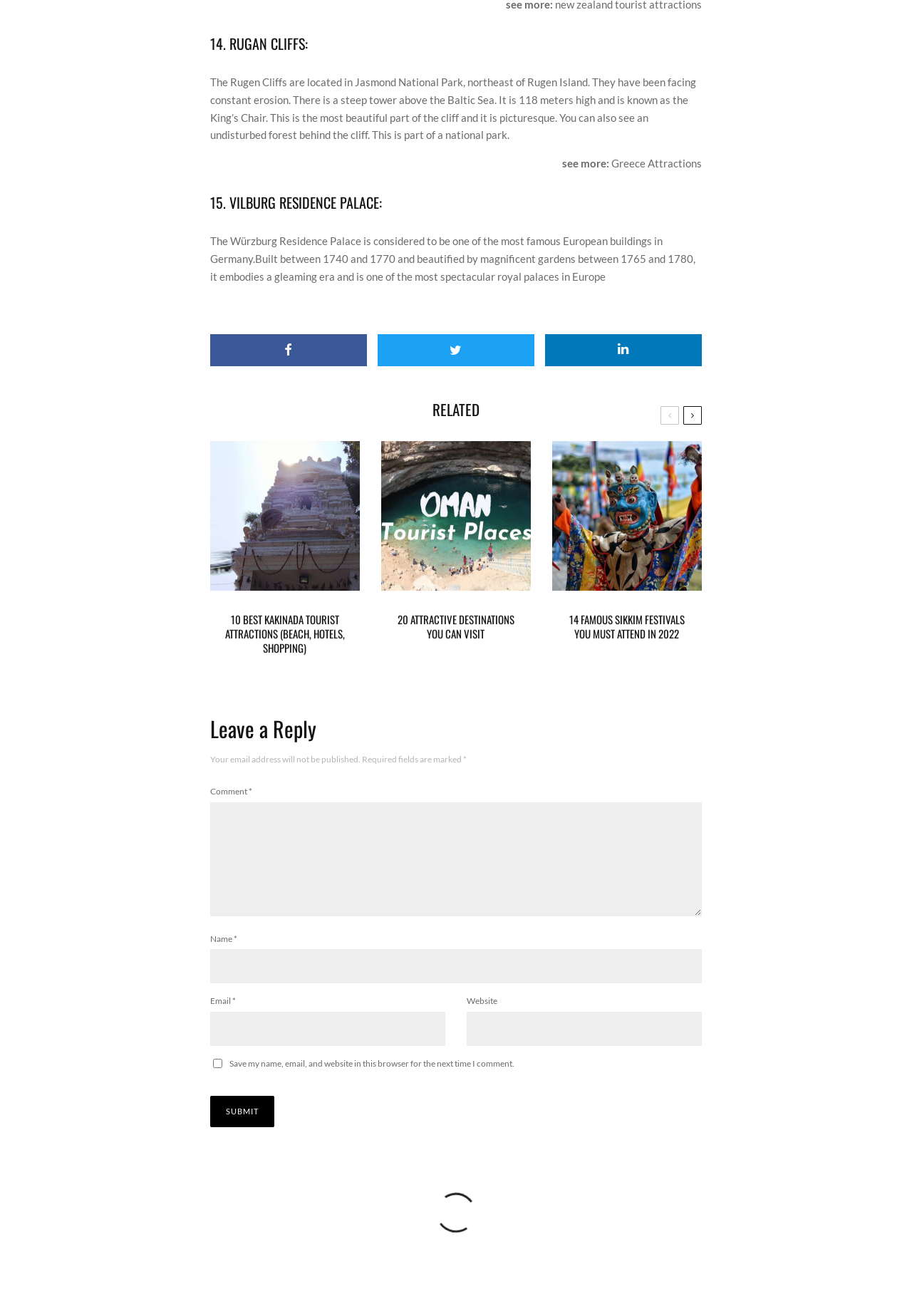Locate the bounding box coordinates of the element I should click to achieve the following instruction: "Click on 'Share'".

[0.23, 0.254, 0.402, 0.278]